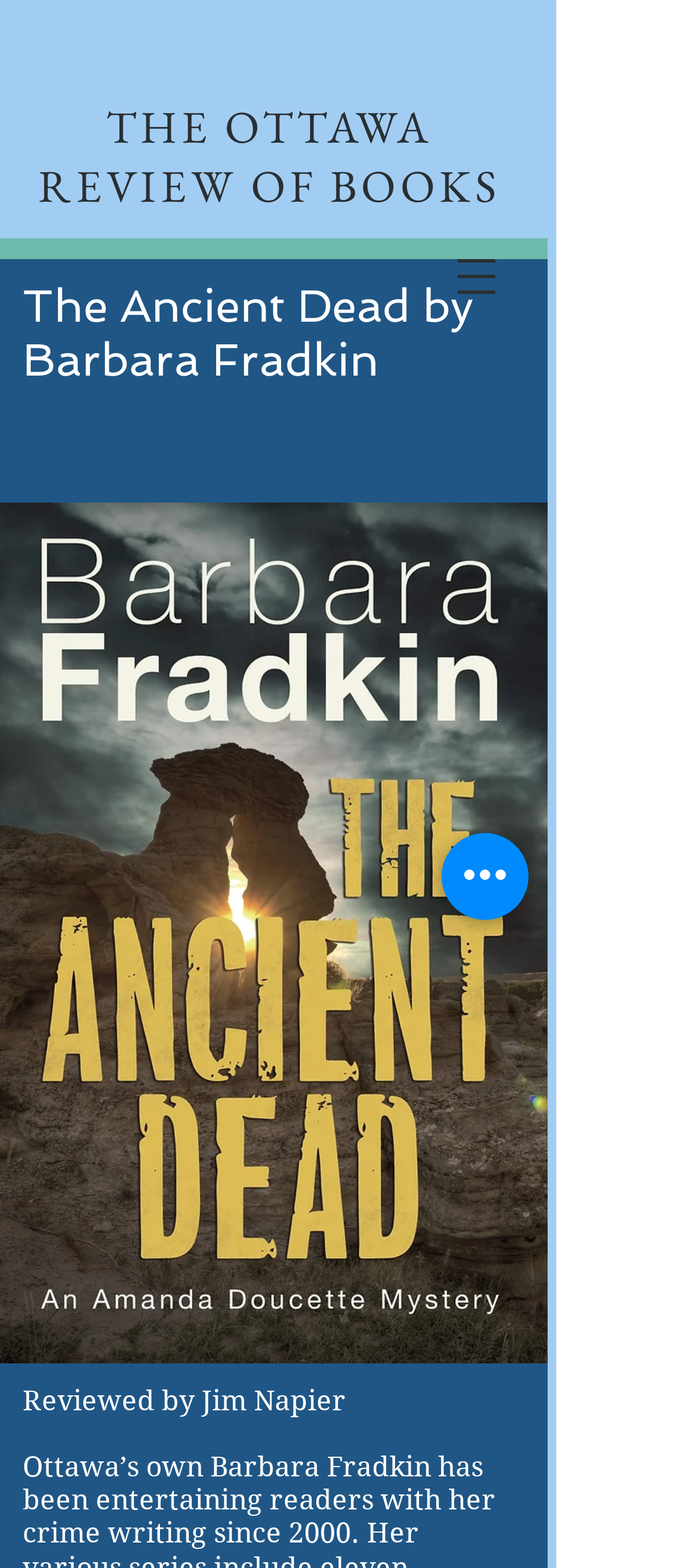Identify the webpage's primary heading and generate its text.

THE OTTAWA REVIEW OF BOOKS